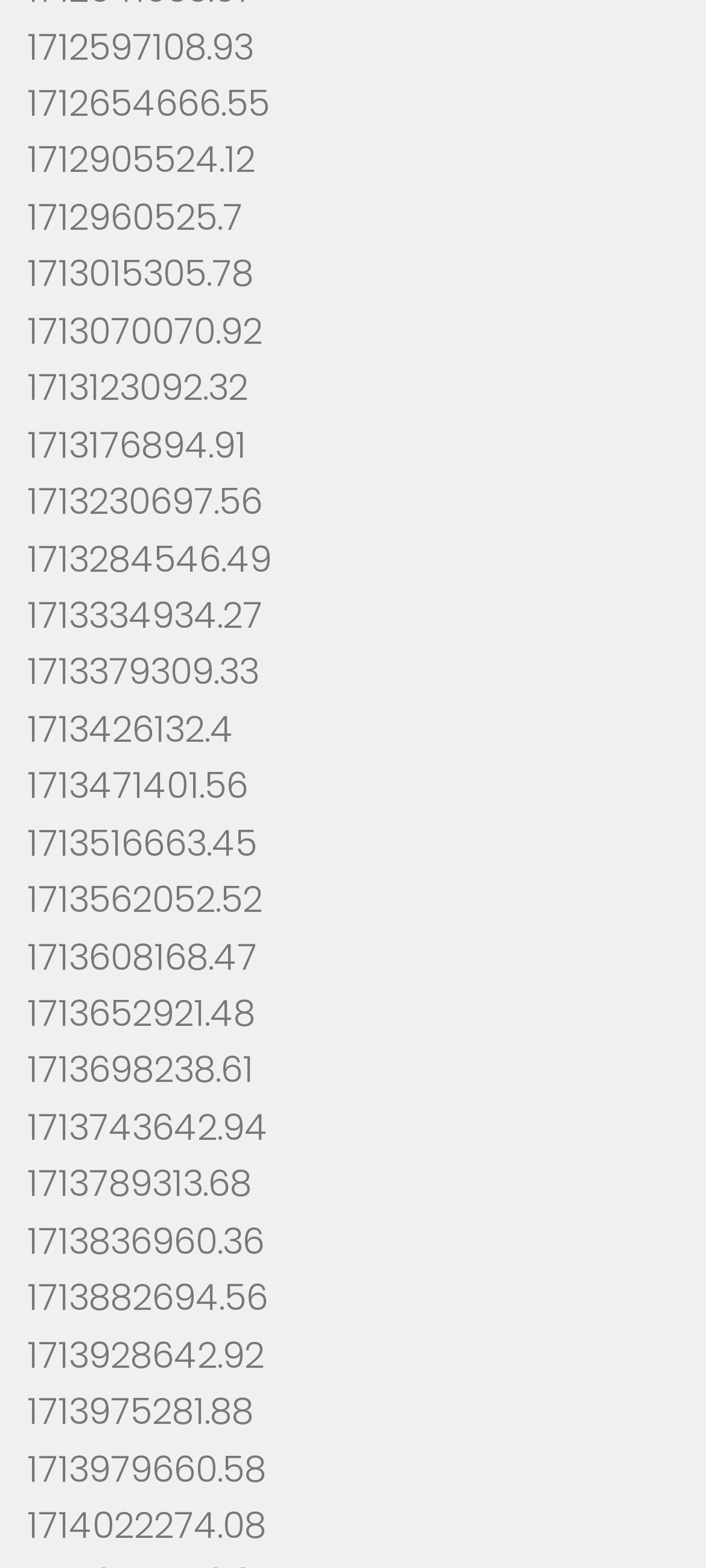Identify the bounding box coordinates of the area you need to click to perform the following instruction: "explore the twentieth link".

[0.038, 0.666, 0.359, 0.699]